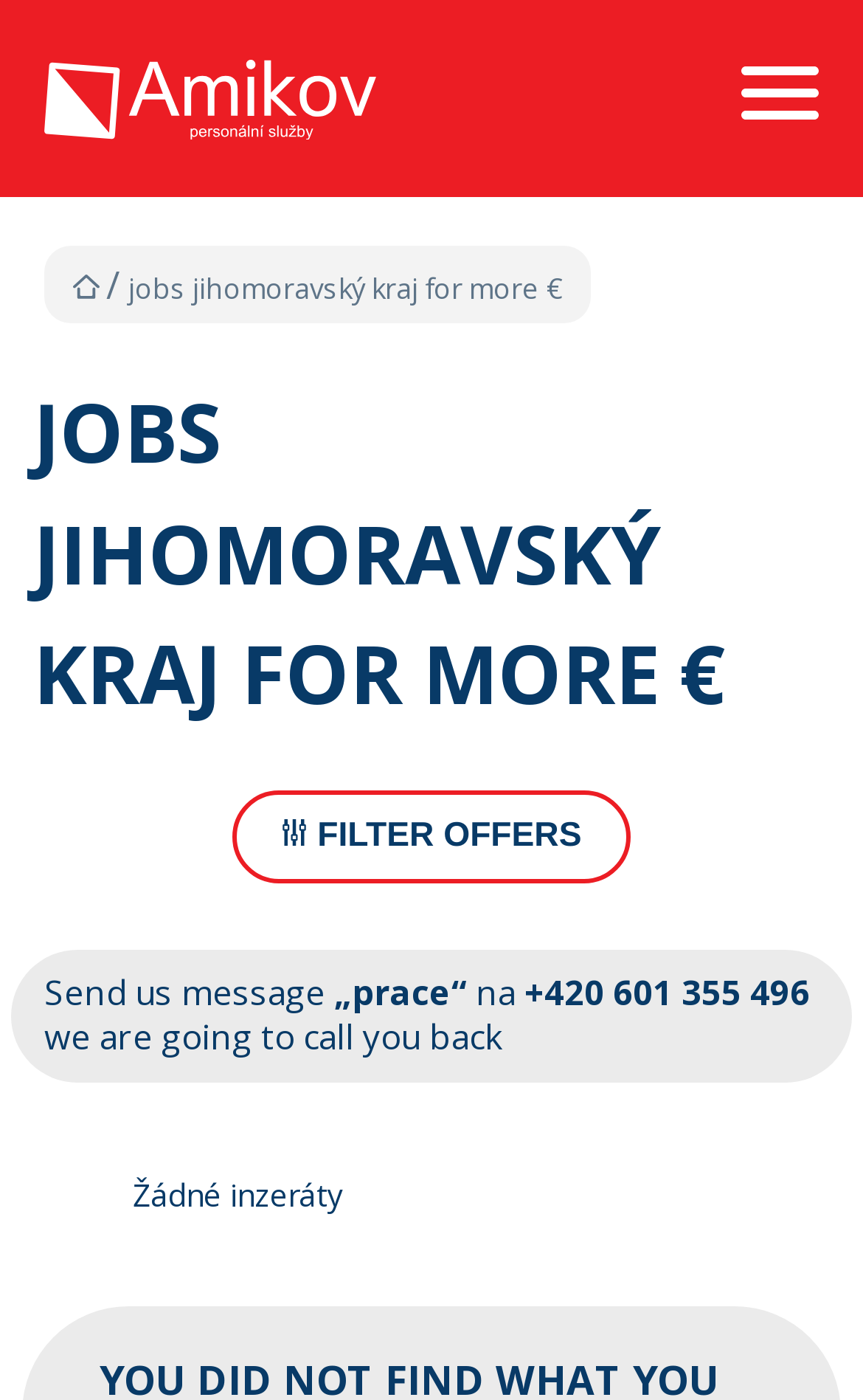What is the purpose of the 'FILTER OFFERS' button?
Examine the image and give a concise answer in one word or a short phrase.

To filter job listings